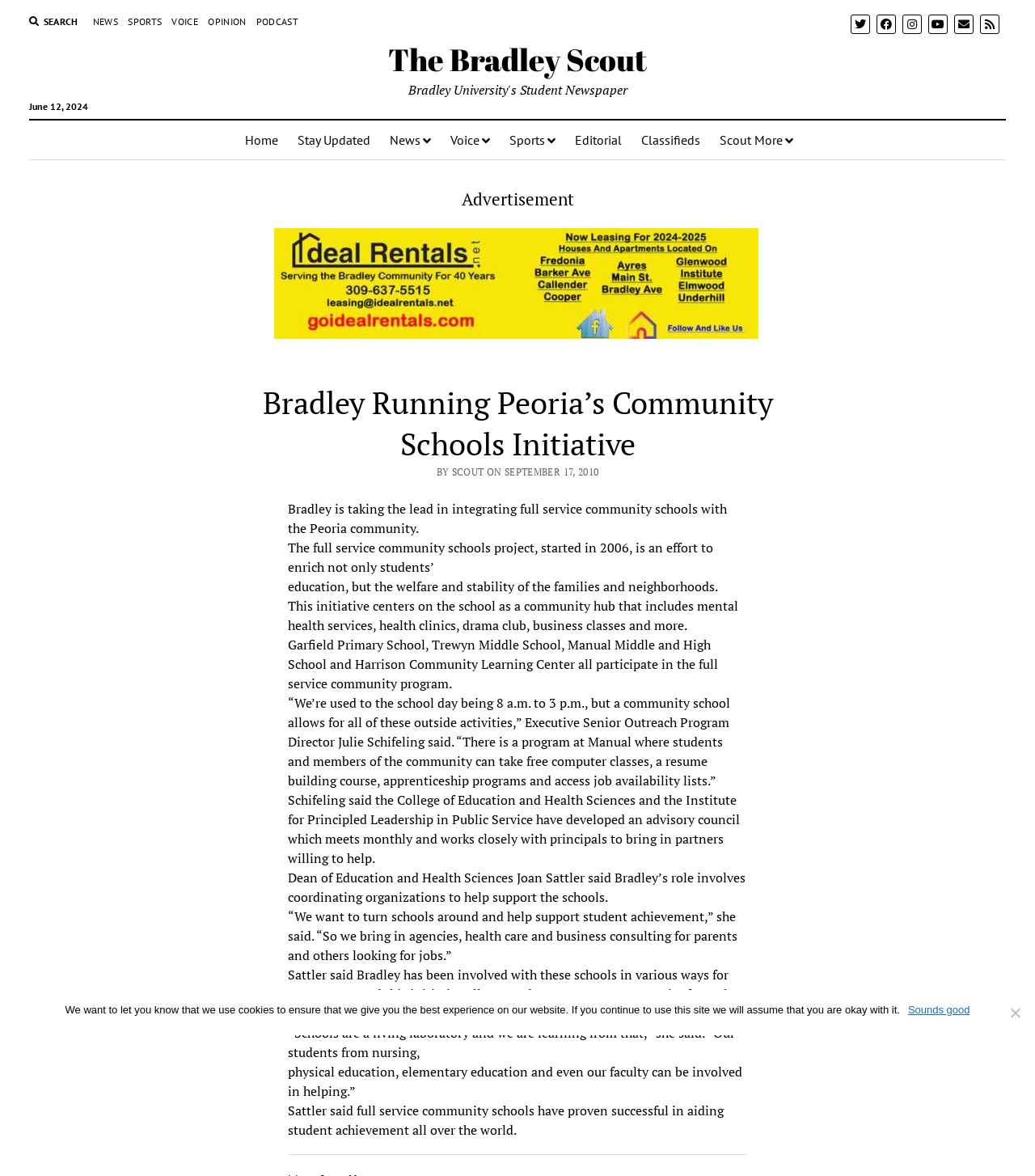Respond concisely with one word or phrase to the following query:
What is the date of the article?

June 12, 2024